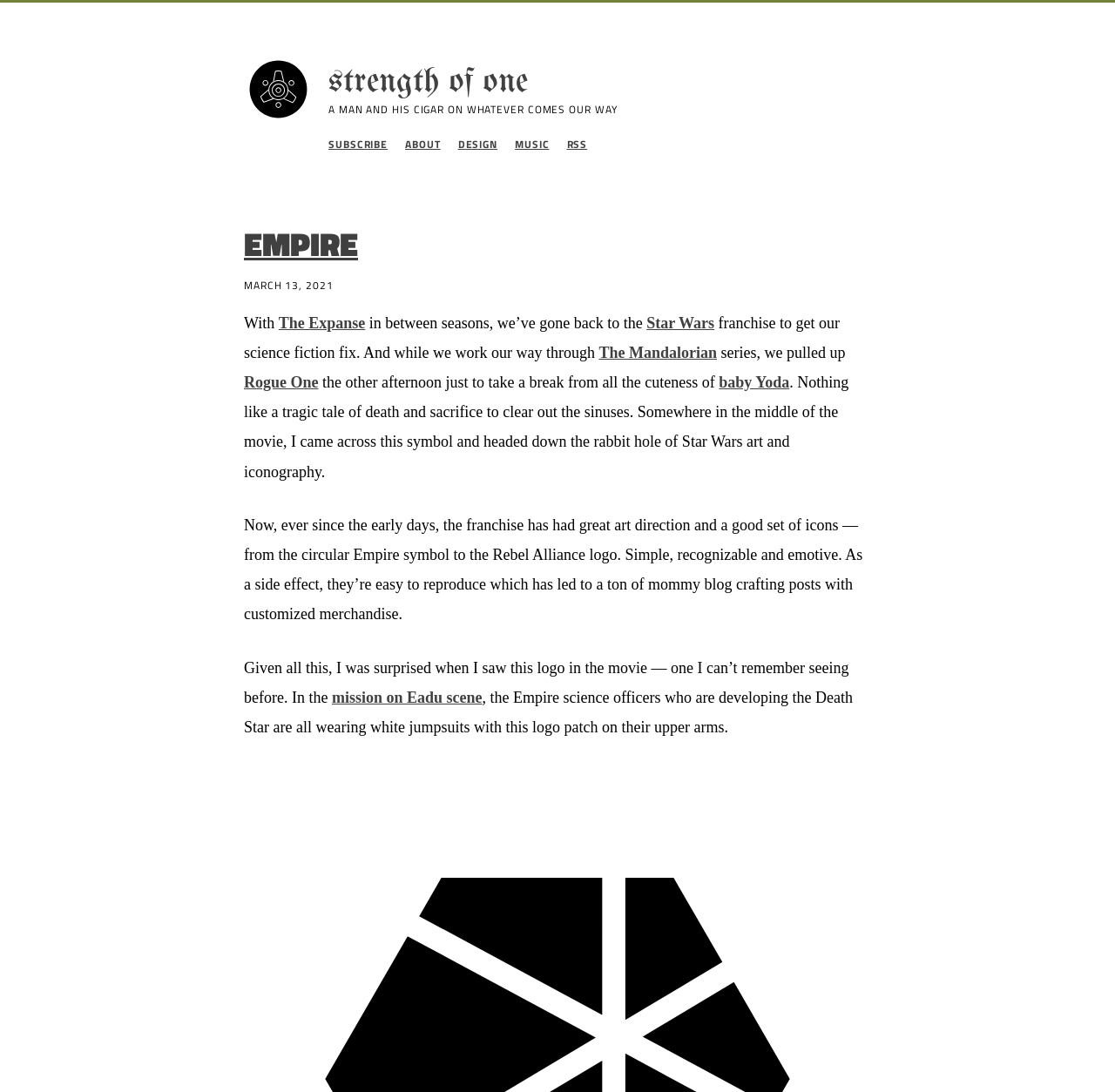Produce an extensive caption that describes everything on the webpage.

The webpage appears to be a blog or article page with a focus on science fiction and pop culture. At the top, there is a logo image of "The Strength of One" accompanied by a heading with the same text. Below the logo, there is a link to the website's main page, followed by a tagline "A MAN AND HIS CIGAR ON WHATEVER COMES OUR WAY".

On the top-right side, there are several links to different sections of the website, including "SUBSCRIBE", "ABOUT", "DESIGN", "MUSIC", and "RSS". Below these links, there is a heading "EMPIRE" with a link to a related page.

The main content of the page is a blog post discussing the Star Wars franchise, specifically the movie Rogue One and the art direction of the series. The post includes several links to other related topics, such as The Expanse, The Mandalorian, and baby Yoda. The text is divided into several paragraphs, with some sentences highlighted as links to other pages or topics.

Throughout the post, there are references to specific scenes and symbols from the Star Wars movies, including a logo patch worn by Empire science officers in the mission on Eadu scene. The author discusses their surprise at seeing this logo and reflects on the art direction and iconography of the Star Wars franchise.